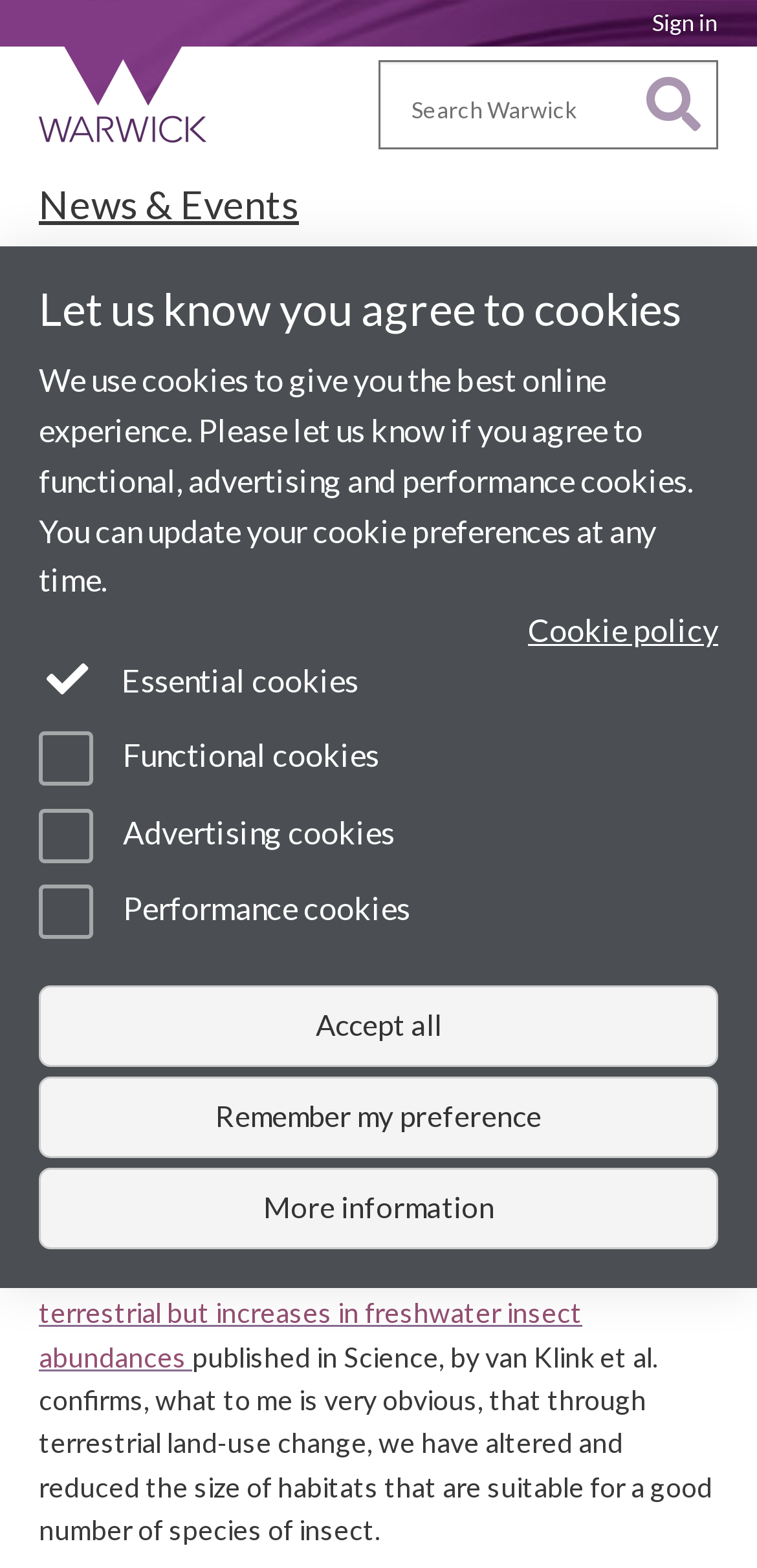Determine which piece of text is the heading of the webpage and provide it.

News & Events